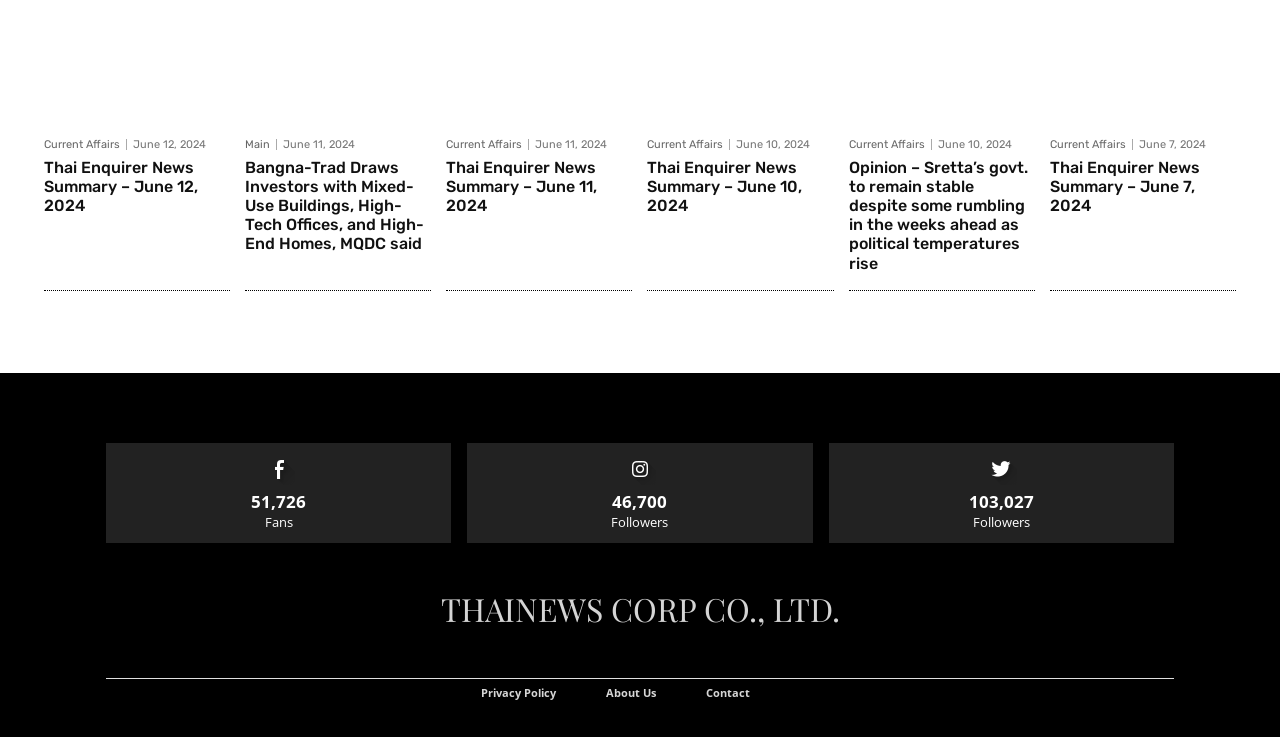Bounding box coordinates should be provided in the format (top-left x, top-left y, bottom-right x, bottom-right y) with all values between 0 and 1. Identify the bounding box for this UI element: Current Affairs

[0.506, 0.188, 0.571, 0.203]